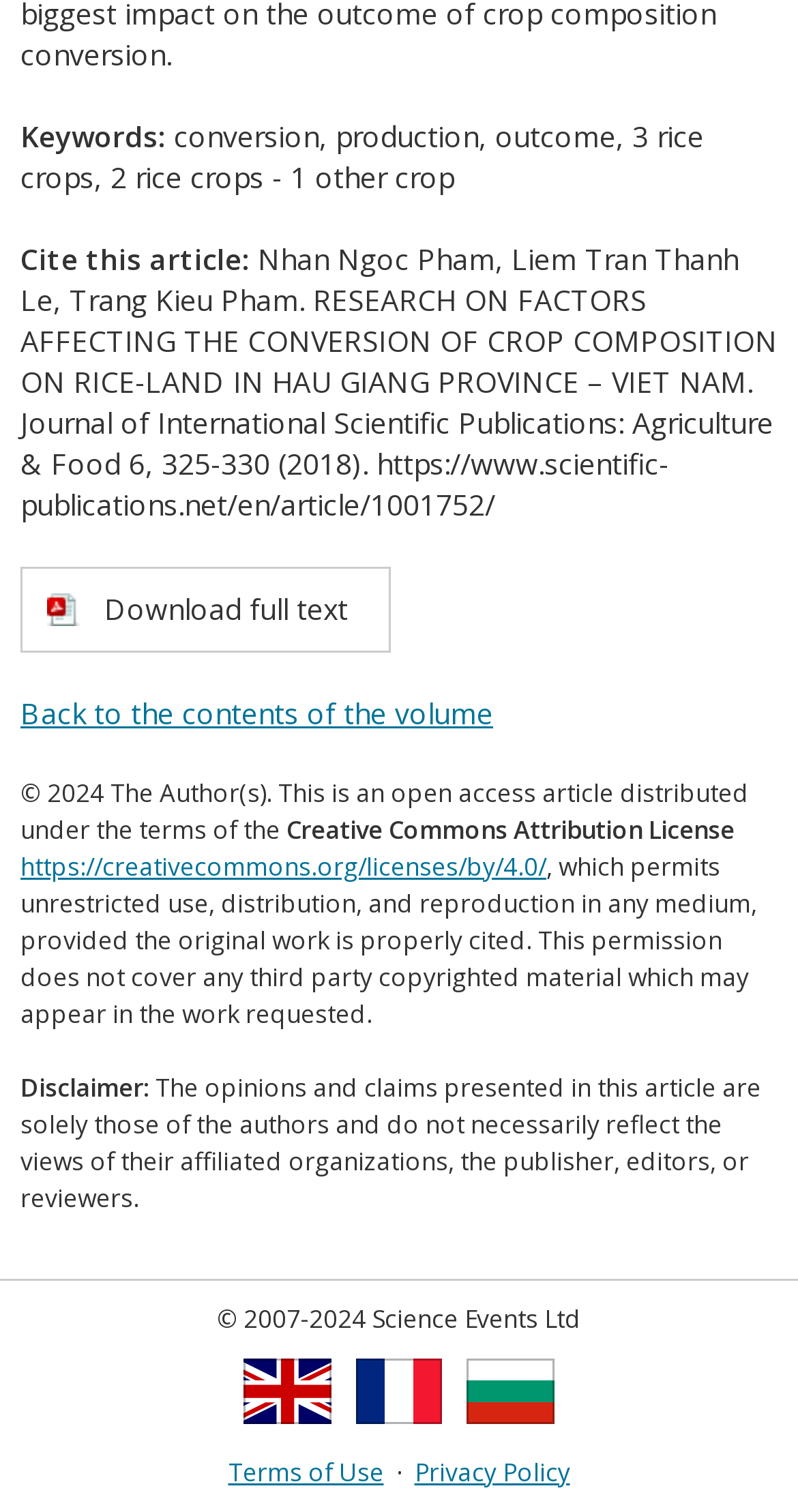Find the bounding box coordinates of the clickable element required to execute the following instruction: "Choose Drama". Provide the coordinates as four float numbers between 0 and 1, i.e., [left, top, right, bottom].

None